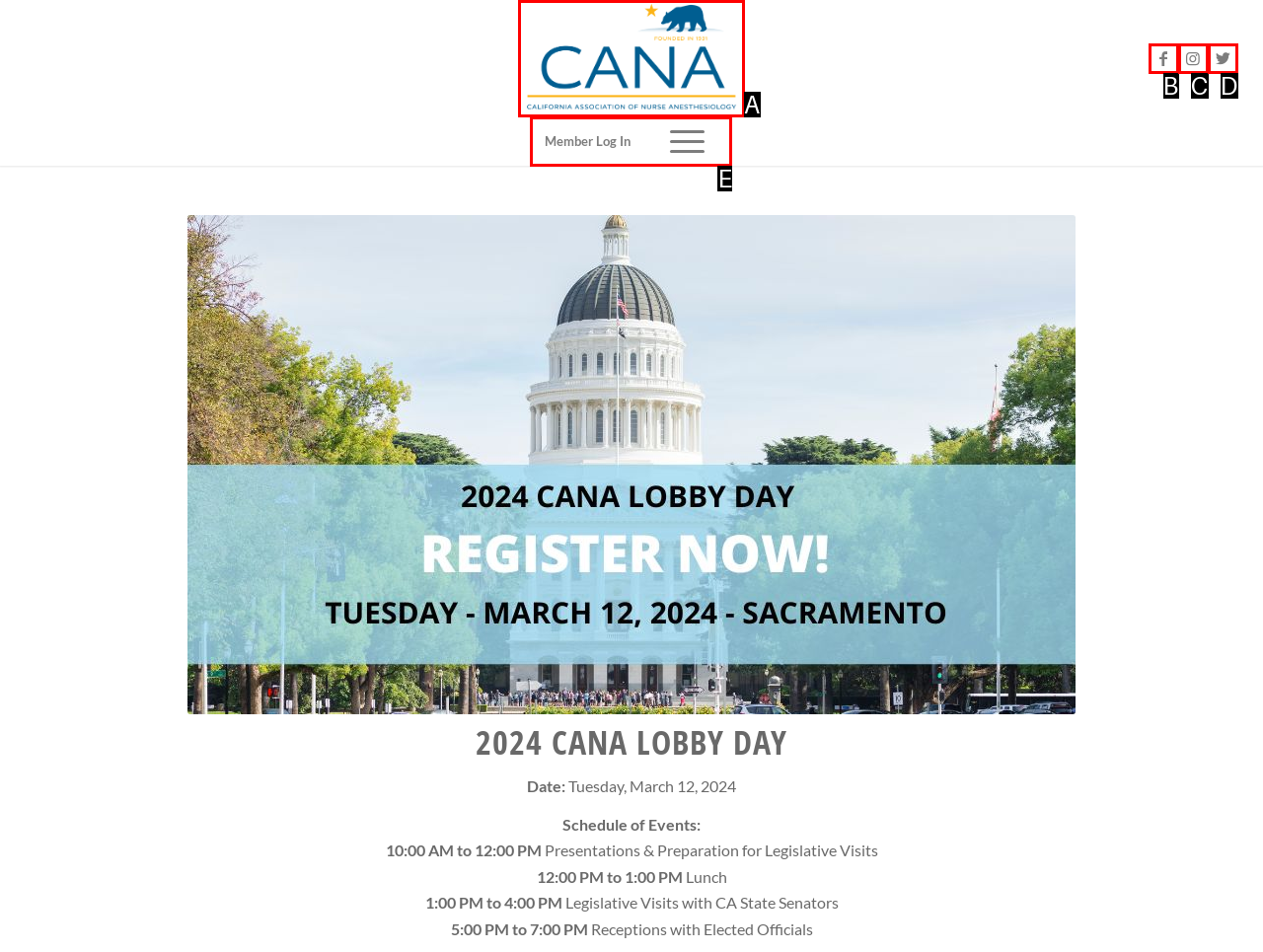Which option aligns with the description: Member Log In? Respond by selecting the correct letter.

E